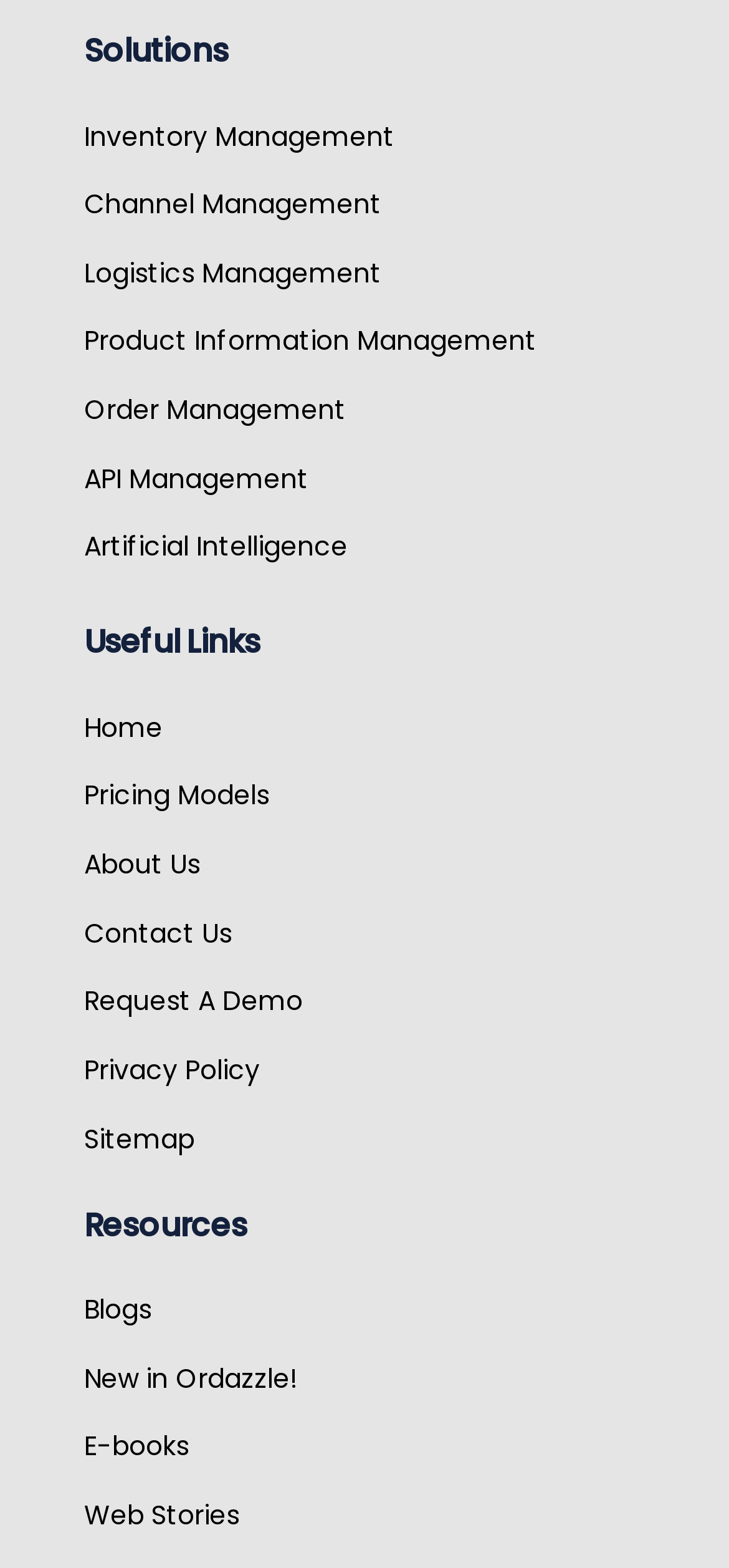What are the main categories of solutions?
Please ensure your answer is as detailed and informative as possible.

Based on the links provided under the 'Solutions' heading, the main categories of solutions appear to be Inventory Management, Channel Management, Logistics Management, and others.